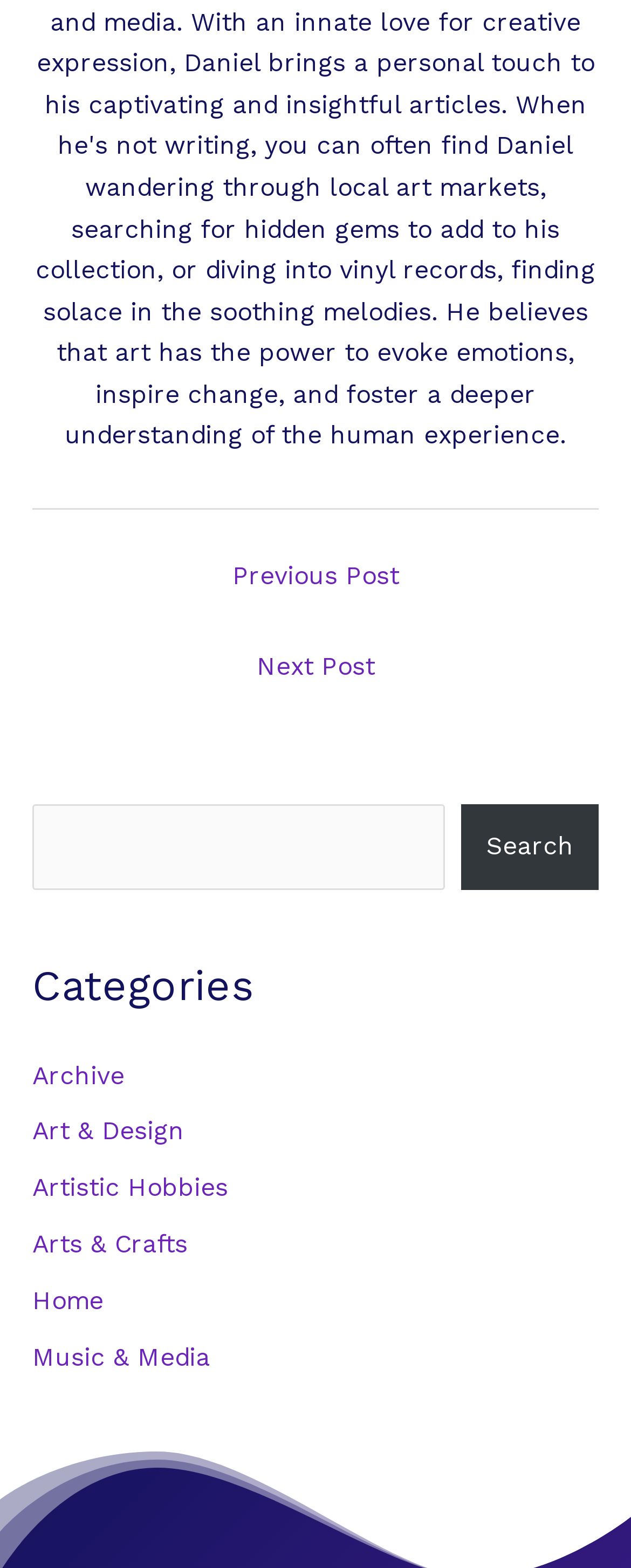Find the bounding box coordinates for the area you need to click to carry out the instruction: "Go to next post". The coordinates should be four float numbers between 0 and 1, indicated as [left, top, right, bottom].

[0.074, 0.409, 0.926, 0.446]